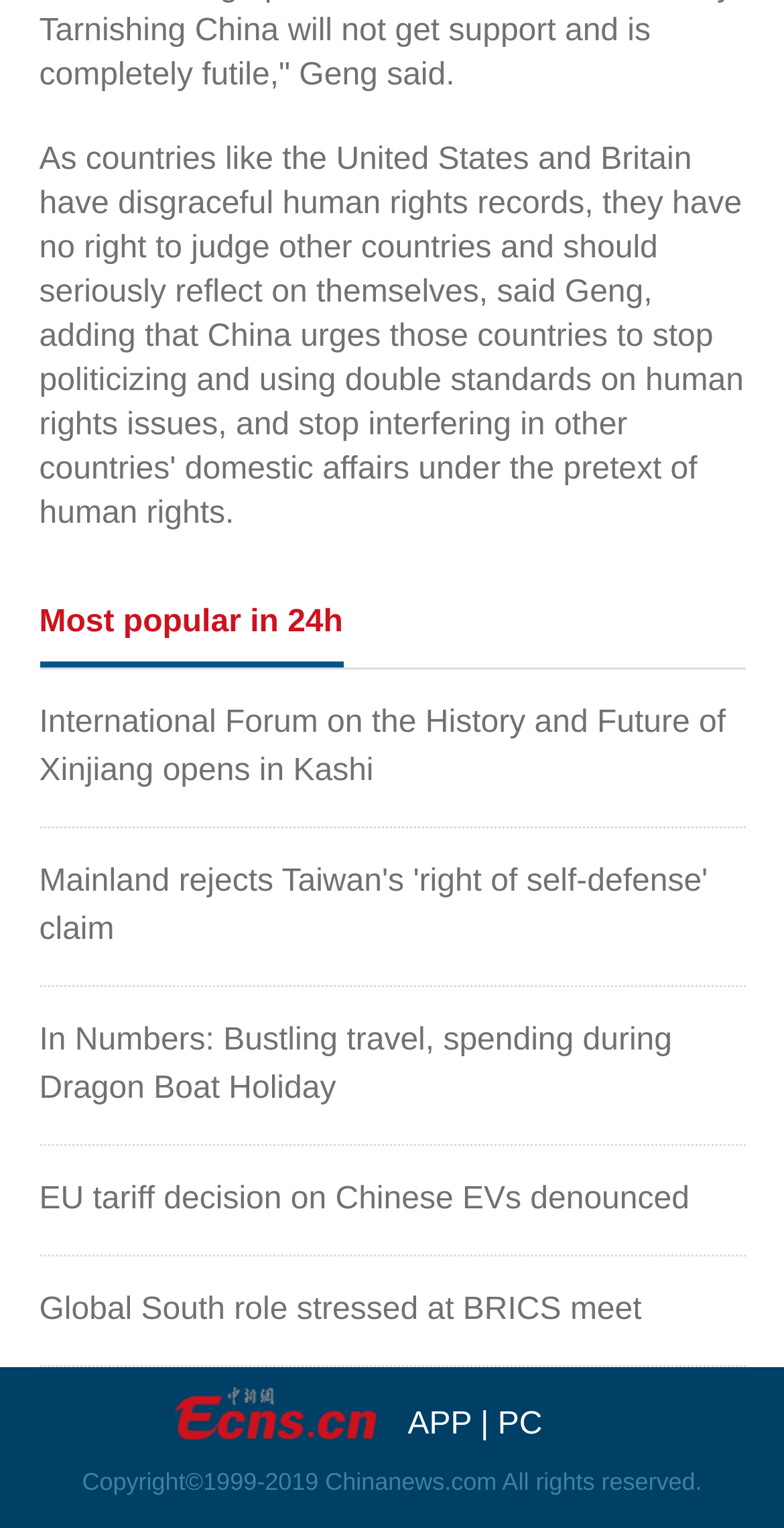Using the webpage screenshot, locate the HTML element that fits the following description and provide its bounding box: "PC".

[0.635, 0.921, 0.692, 0.943]